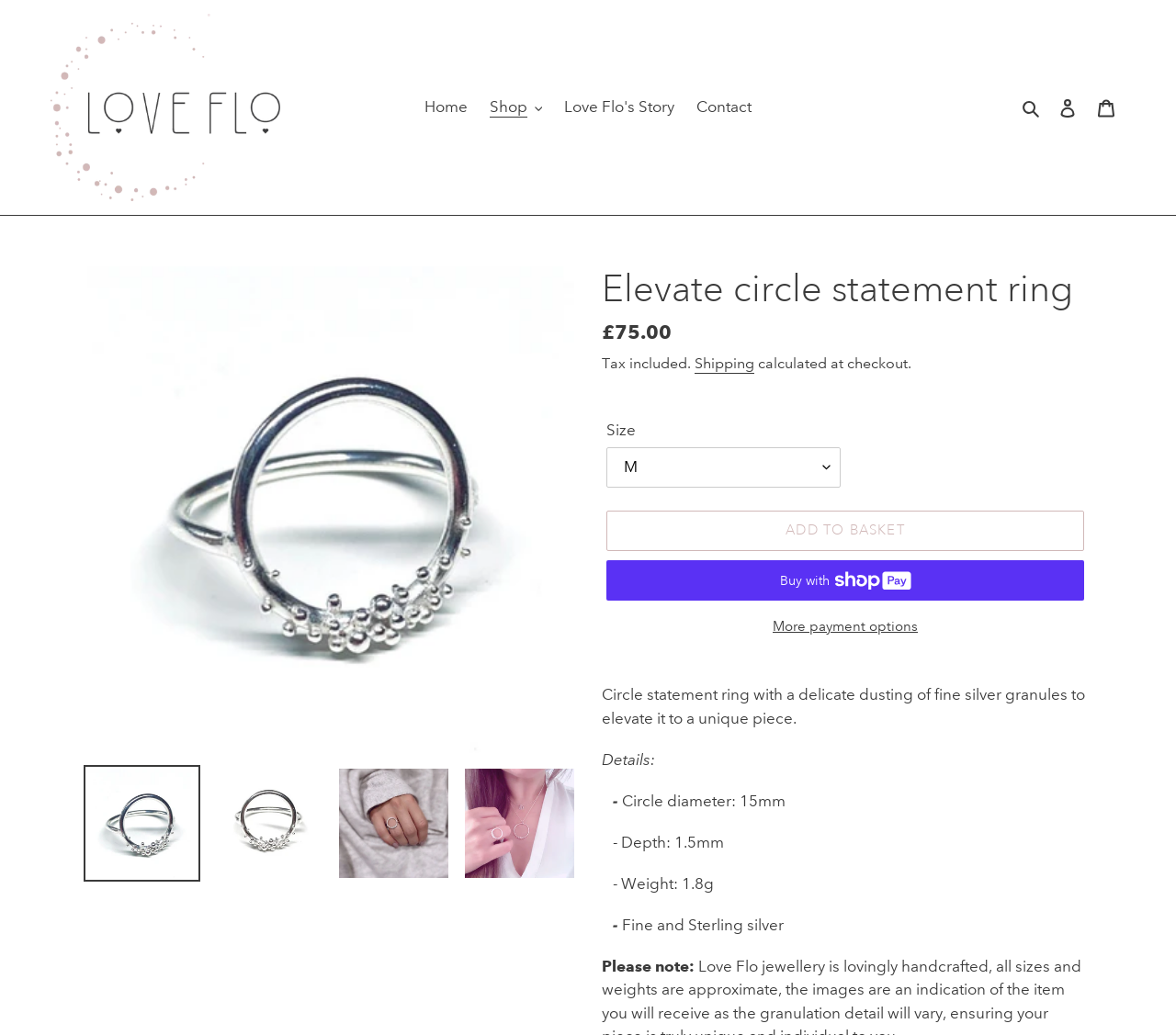Please identify the bounding box coordinates of the element that needs to be clicked to perform the following instruction: "Select a size from the dropdown".

[0.516, 0.432, 0.715, 0.471]